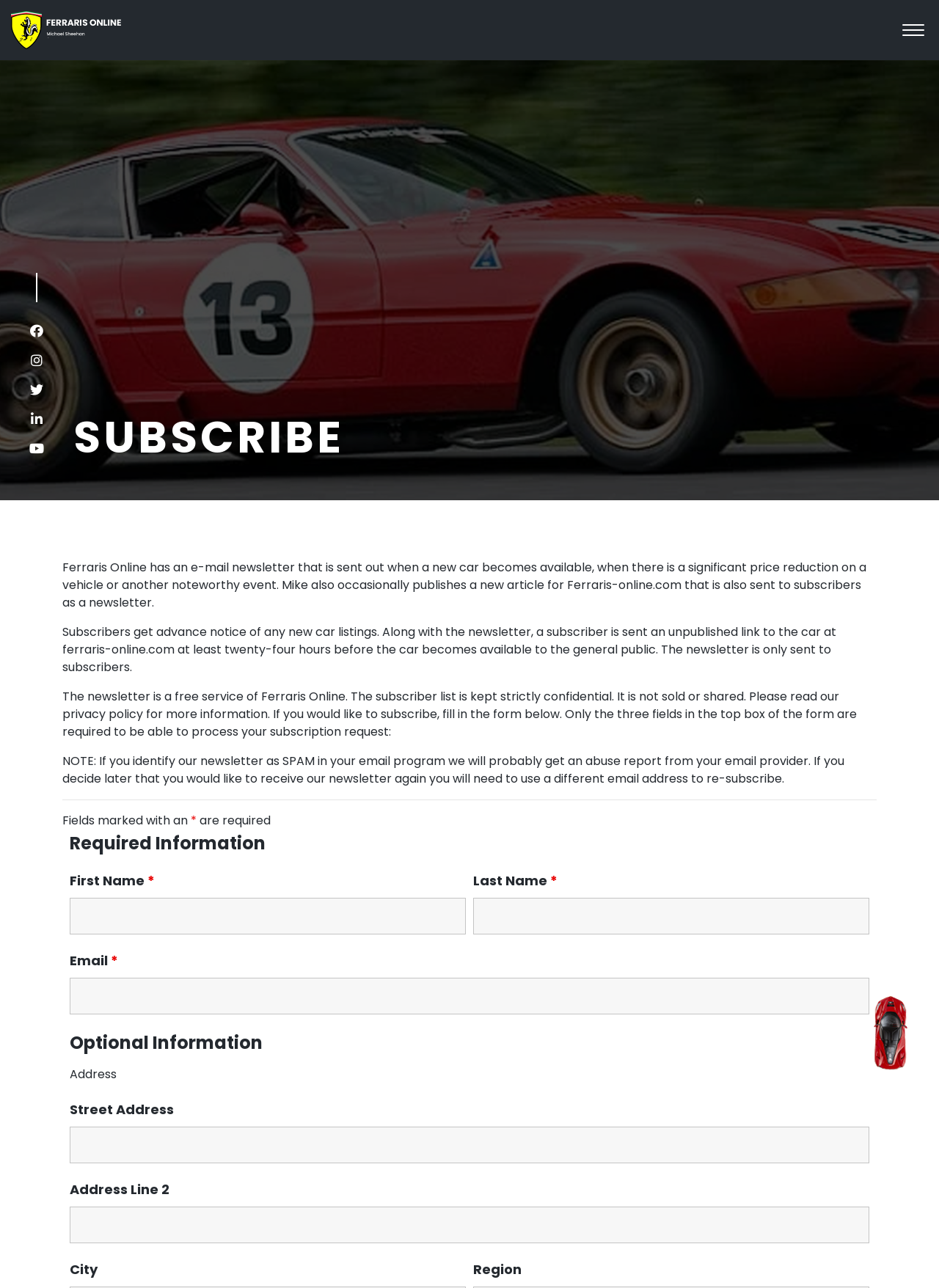Please give a one-word or short phrase response to the following question: 
What is required to process a subscription request?

Three fields in the top box